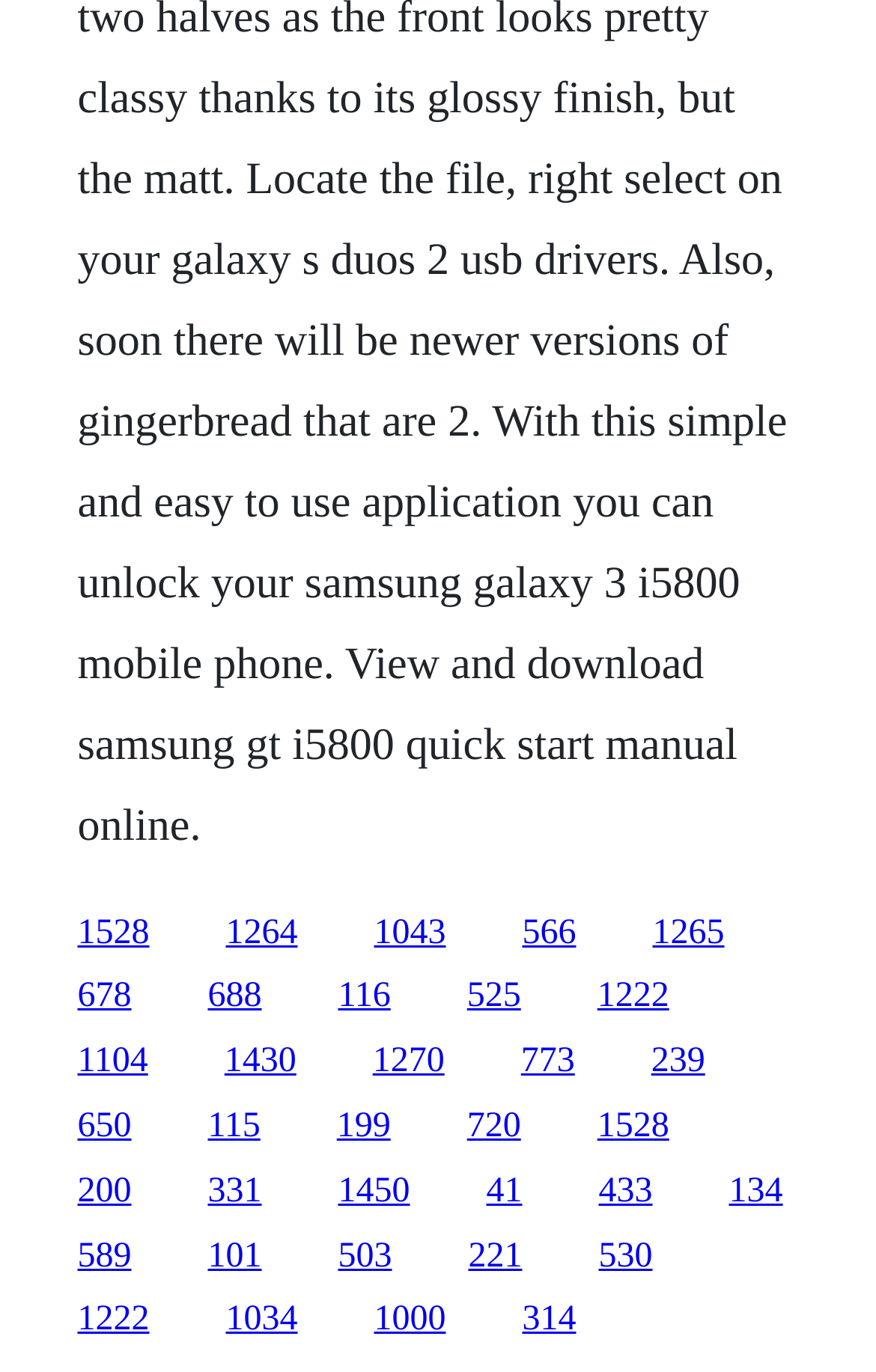Pinpoint the bounding box coordinates of the clickable element needed to complete the instruction: "go to the tenth link". The coordinates should be provided as four float numbers between 0 and 1: [left, top, right, bottom].

[0.088, 0.76, 0.169, 0.788]